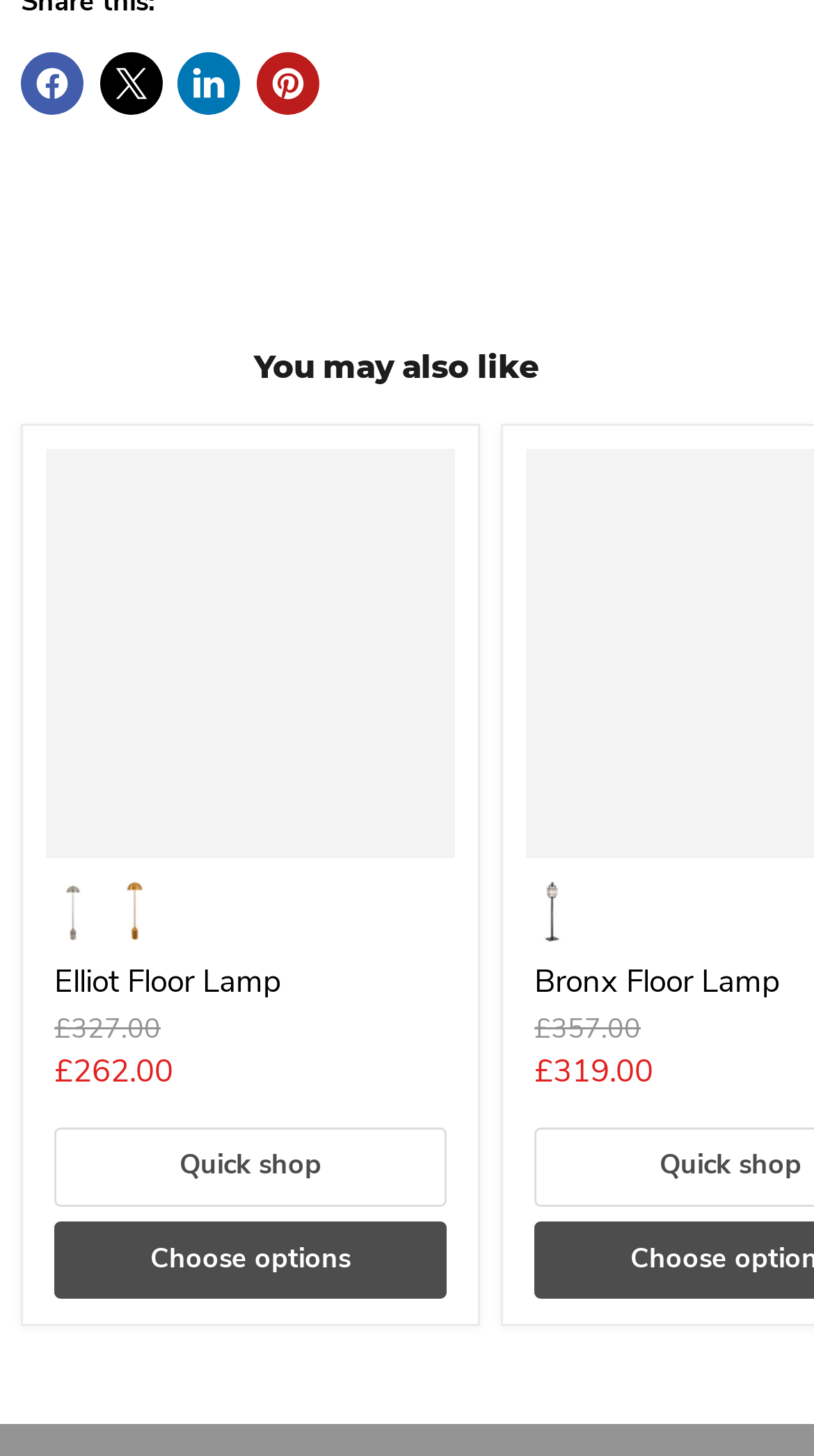Determine the bounding box coordinates of the UI element described below. Use the format (top-left x, top-left y, bottom-right x, bottom-right y) with floating point numbers between 0 and 1: Elliot Floor Lamp

[0.057, 0.309, 0.558, 0.589]